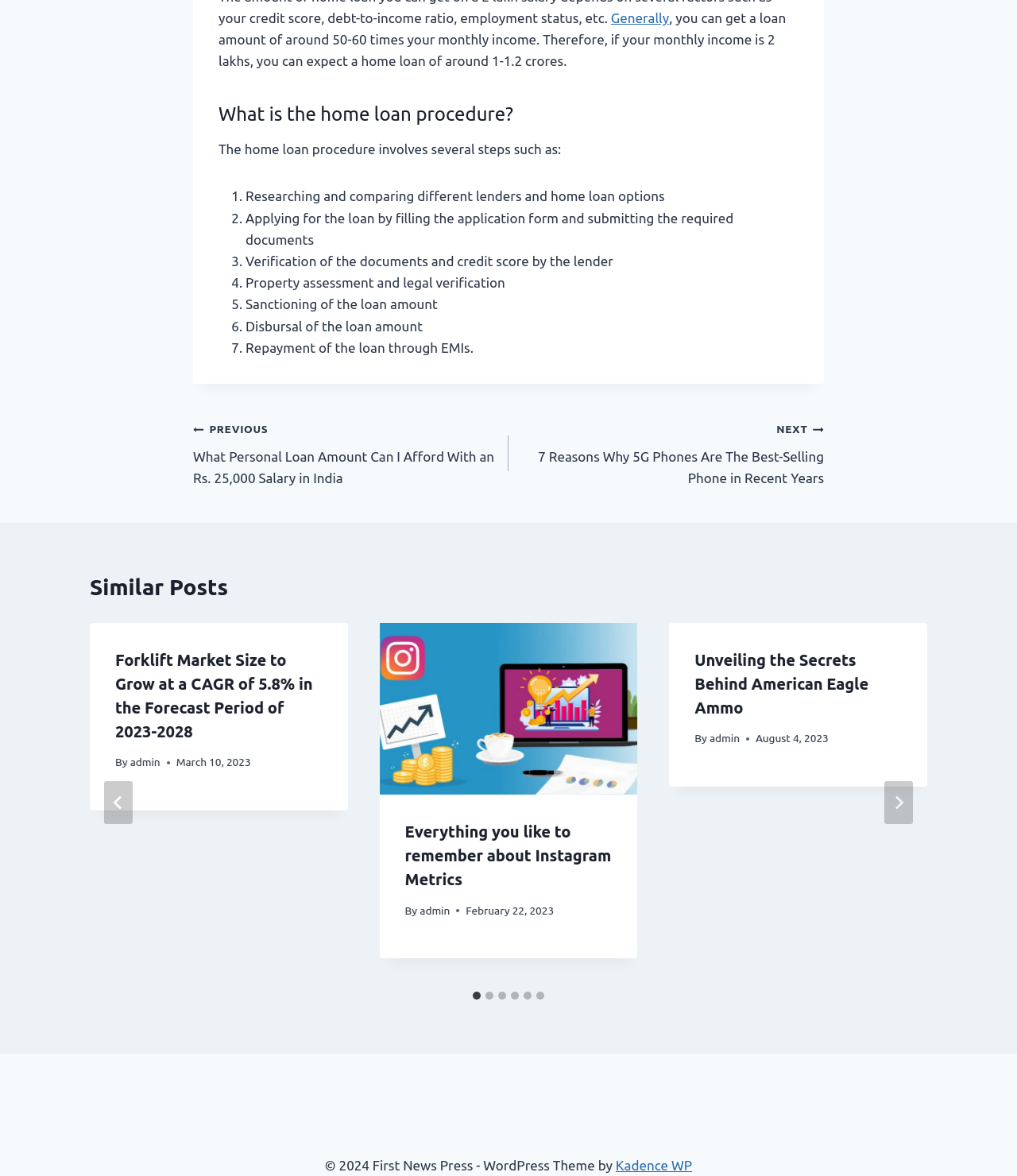Please answer the following question using a single word or phrase: 
How many steps are involved in the home loan procedure?

7